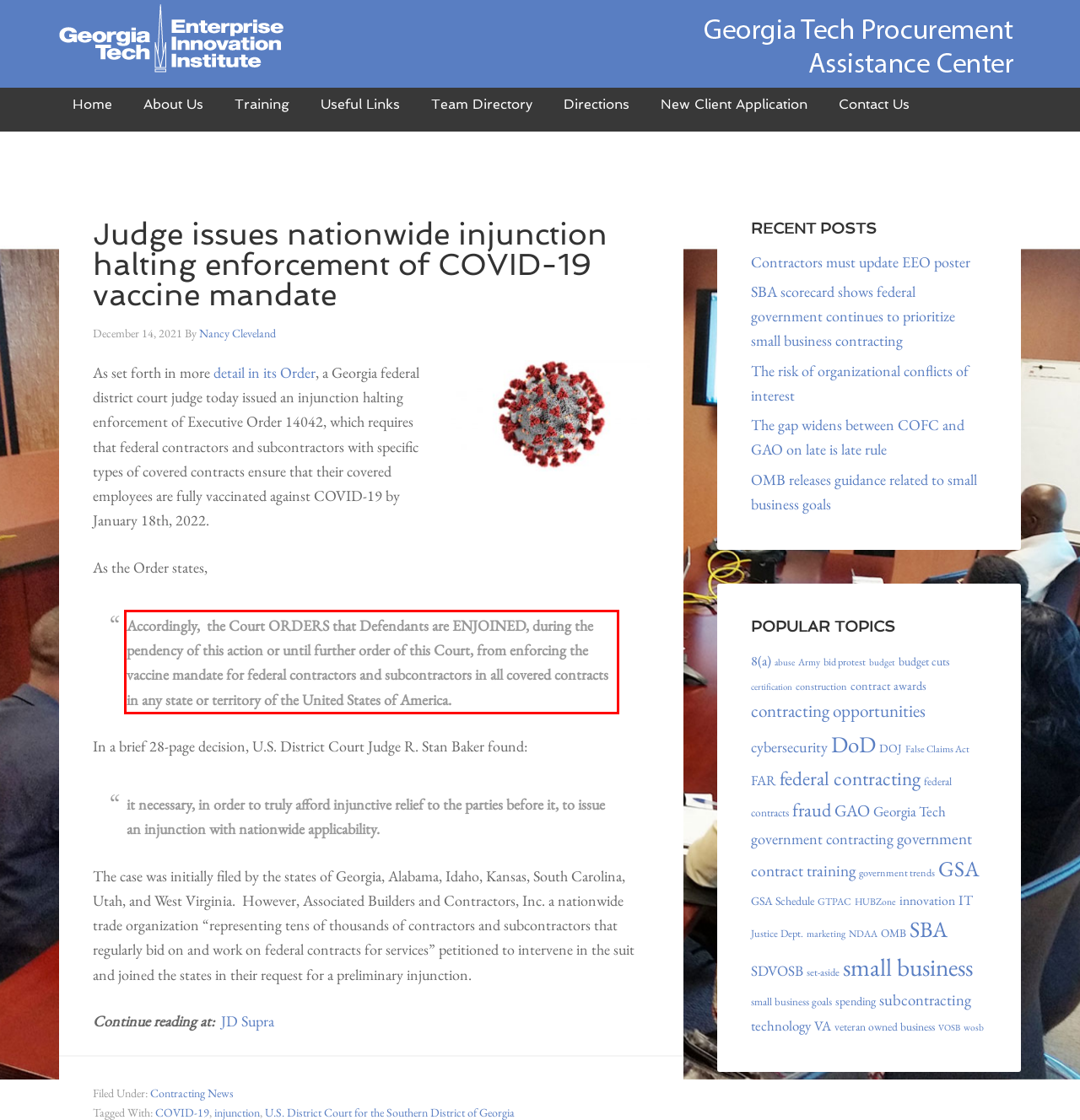Look at the provided screenshot of the webpage and perform OCR on the text within the red bounding box.

Accordingly, the Court ORDERS that Defendants are ENJOINED, during the pendency of this action or until further order of this Court, from enforcing the vaccine mandate for federal contractors and subcontractors in all covered contracts in any state or territory of the United States of America.